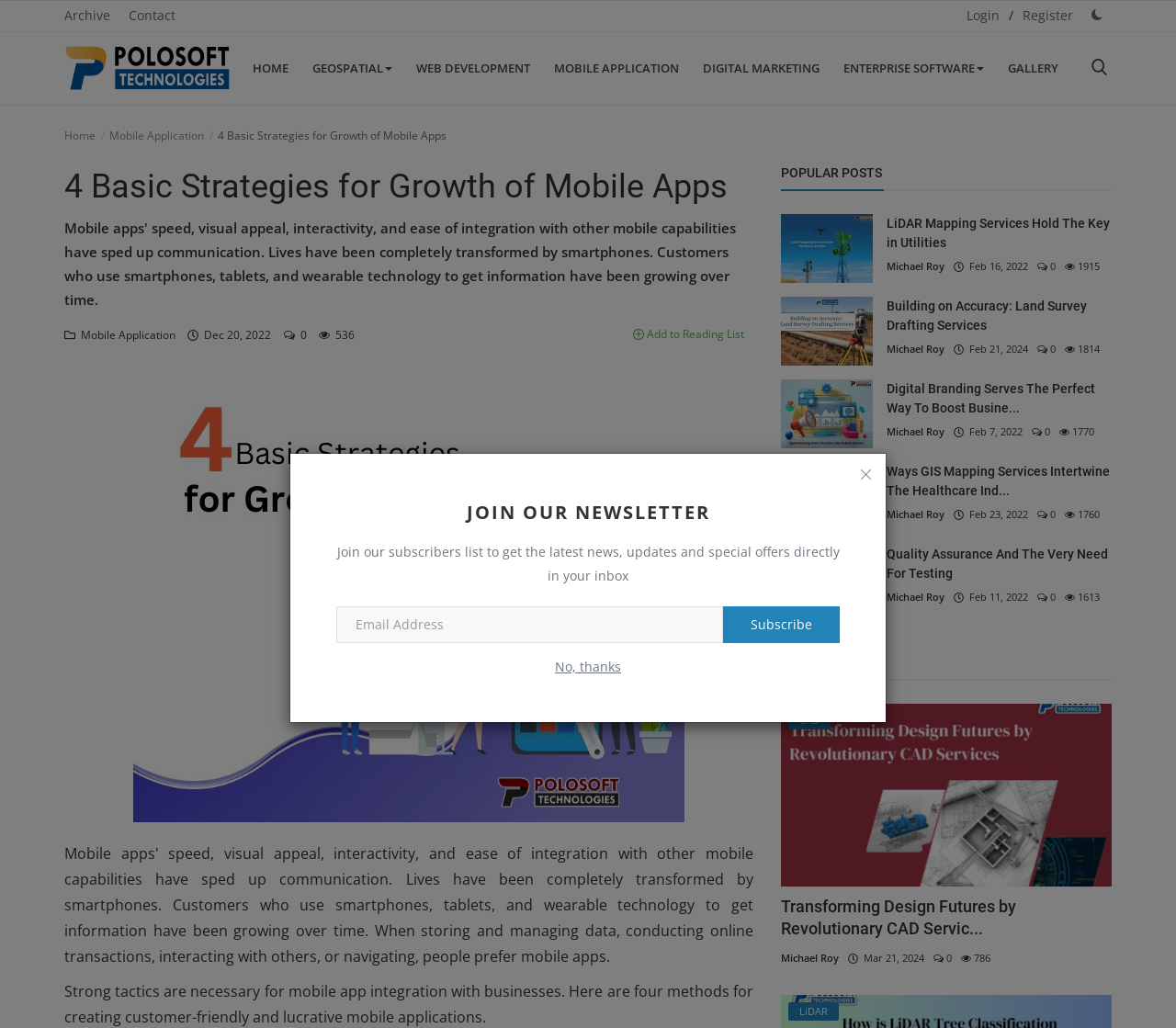Find and extract the text of the primary heading on the webpage.

4 Basic Strategies for Growth of Mobile Apps